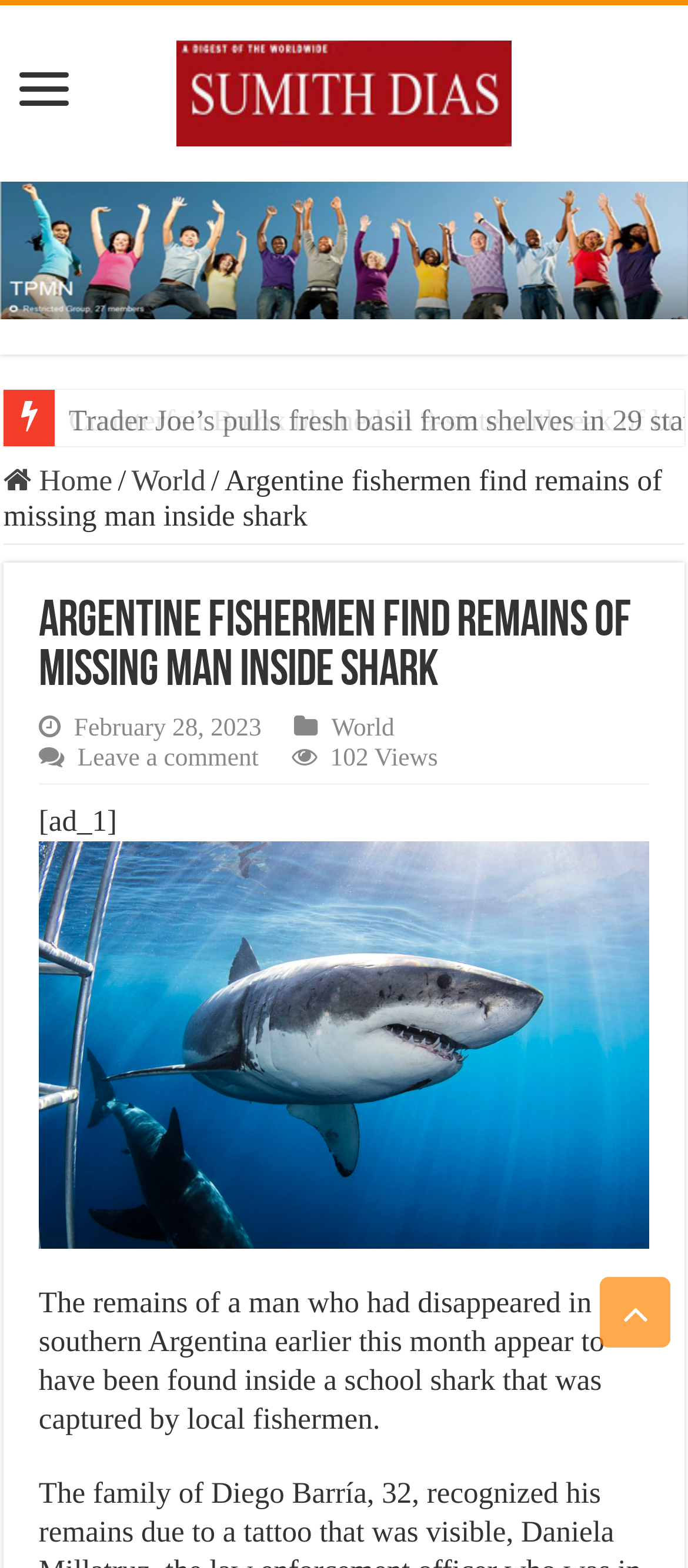Provide a single word or phrase answer to the question: 
What is the category of the news article?

World